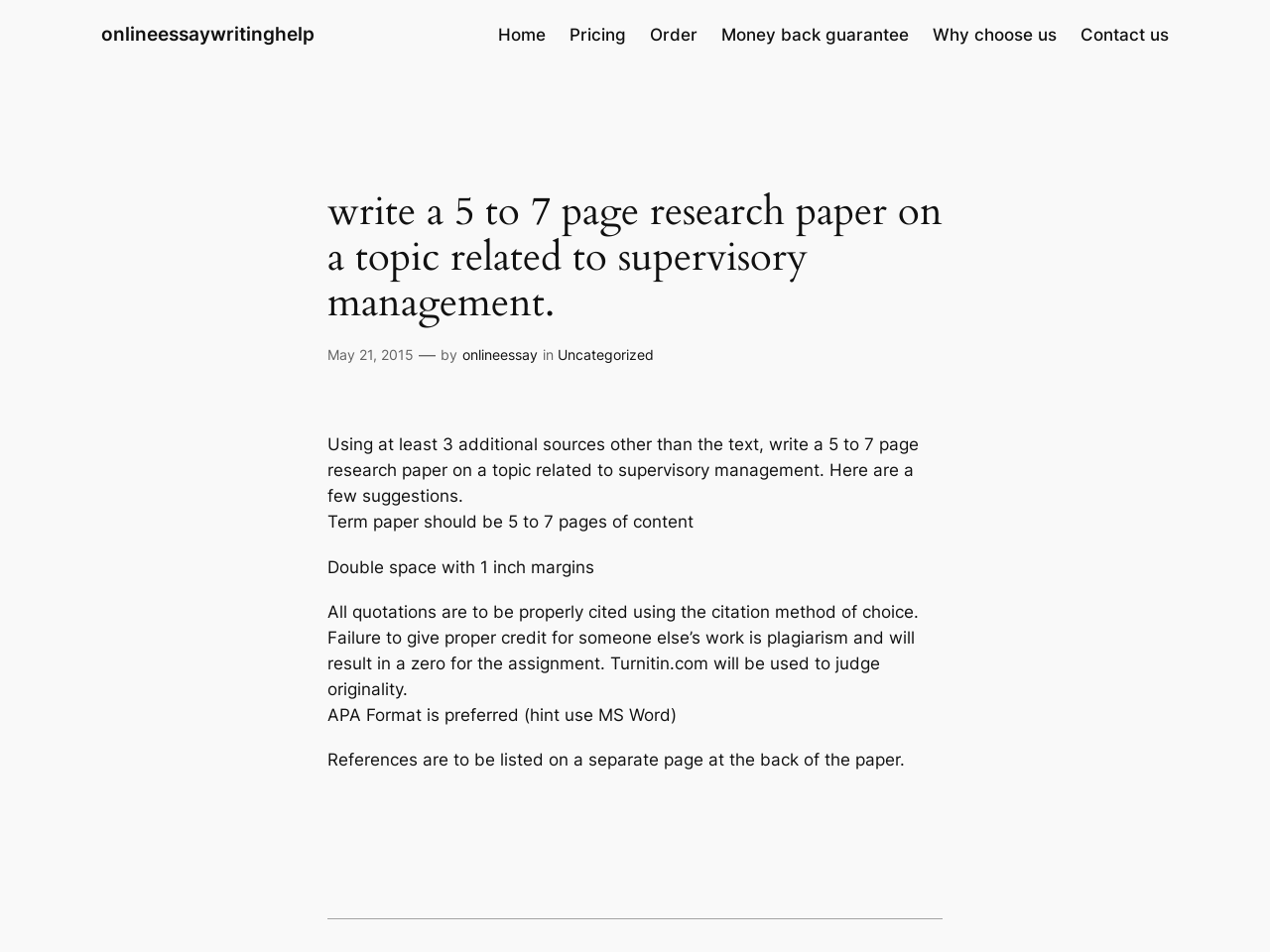Determine the bounding box coordinates of the section to be clicked to follow the instruction: "go to home page". The coordinates should be given as four float numbers between 0 and 1, formatted as [left, top, right, bottom].

[0.392, 0.023, 0.429, 0.05]